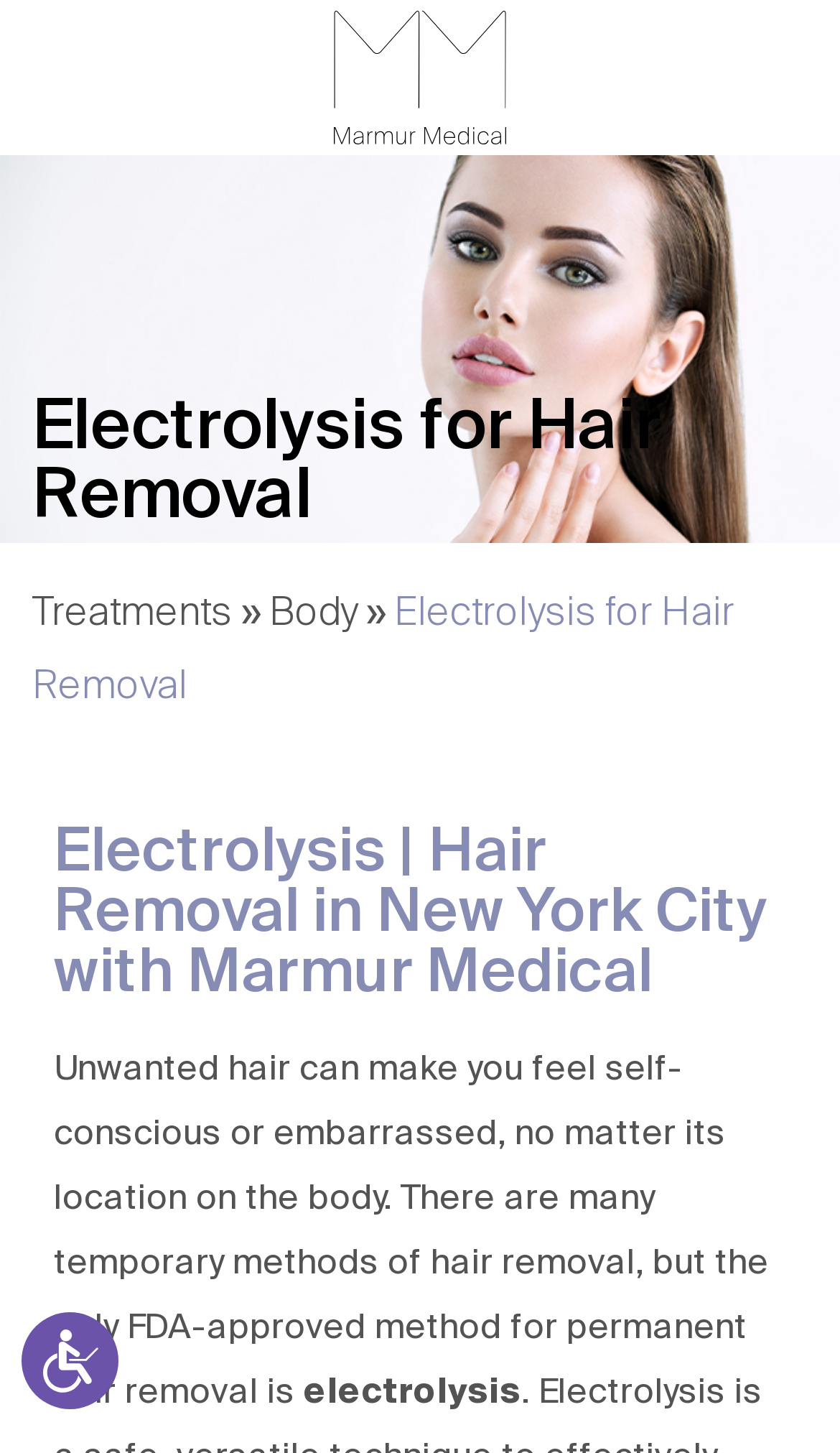Utilize the details in the image to thoroughly answer the following question: What is the name of the medical entity mentioned on the webpage?

I found the name of the medical entity by reading the heading and static text on the webpage, which mentioned Marmur Medical as the provider of electrolysis hair removal services in New York City.